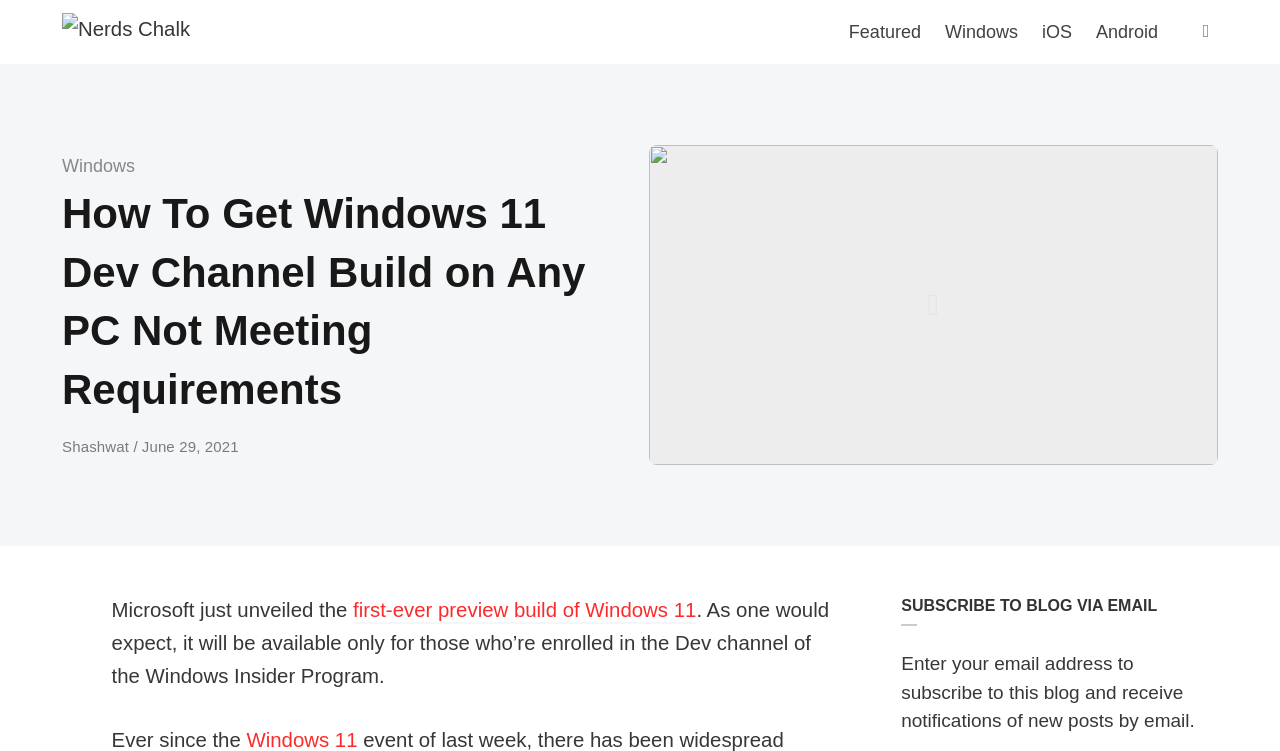Identify the bounding box coordinates for the region to click in order to carry out this instruction: "Click on the 'Windows' category link". Provide the coordinates using four float numbers between 0 and 1, formatted as [left, top, right, bottom].

[0.048, 0.208, 0.105, 0.234]